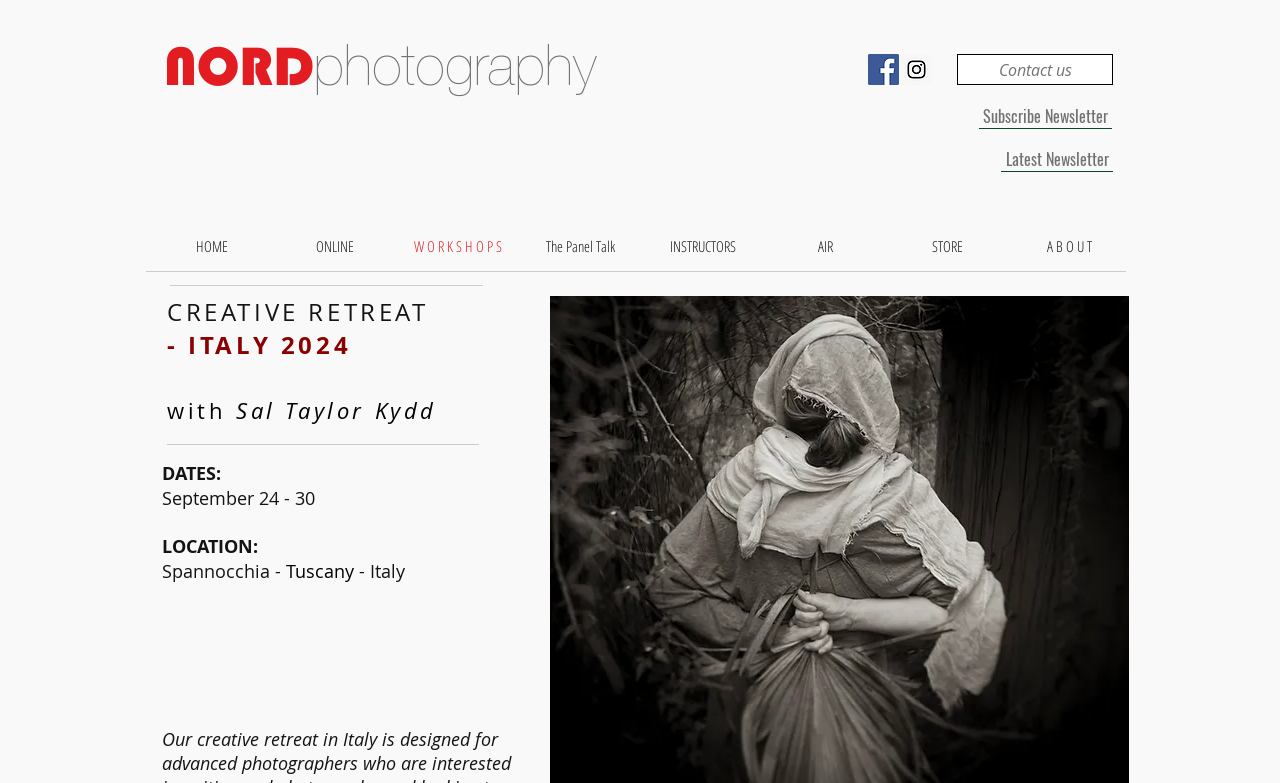Pinpoint the bounding box coordinates of the area that must be clicked to complete this instruction: "View the latest Newsletter".

[0.782, 0.188, 0.87, 0.22]